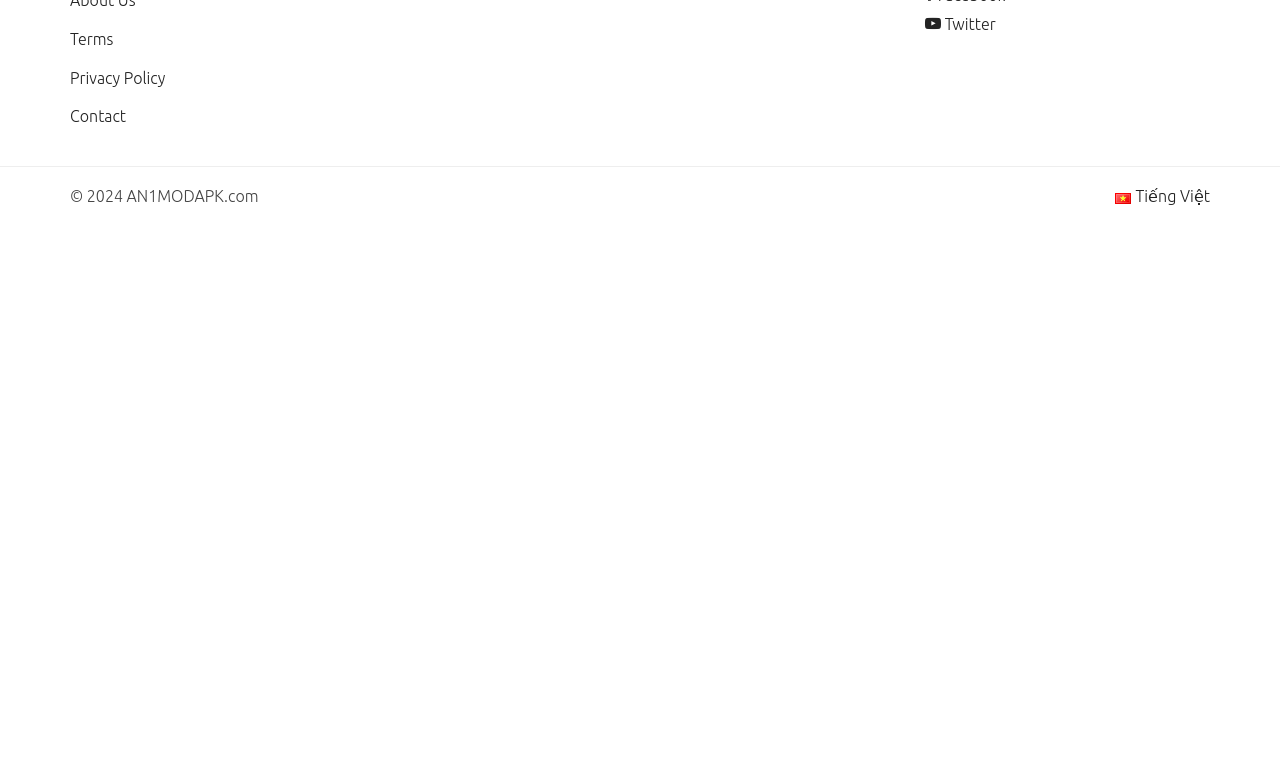Based on the element description, predict the bounding box coordinates (top-left x, top-left y, bottom-right x, bottom-right y) for the UI element in the screenshot: Contact

[0.055, 0.142, 0.098, 0.166]